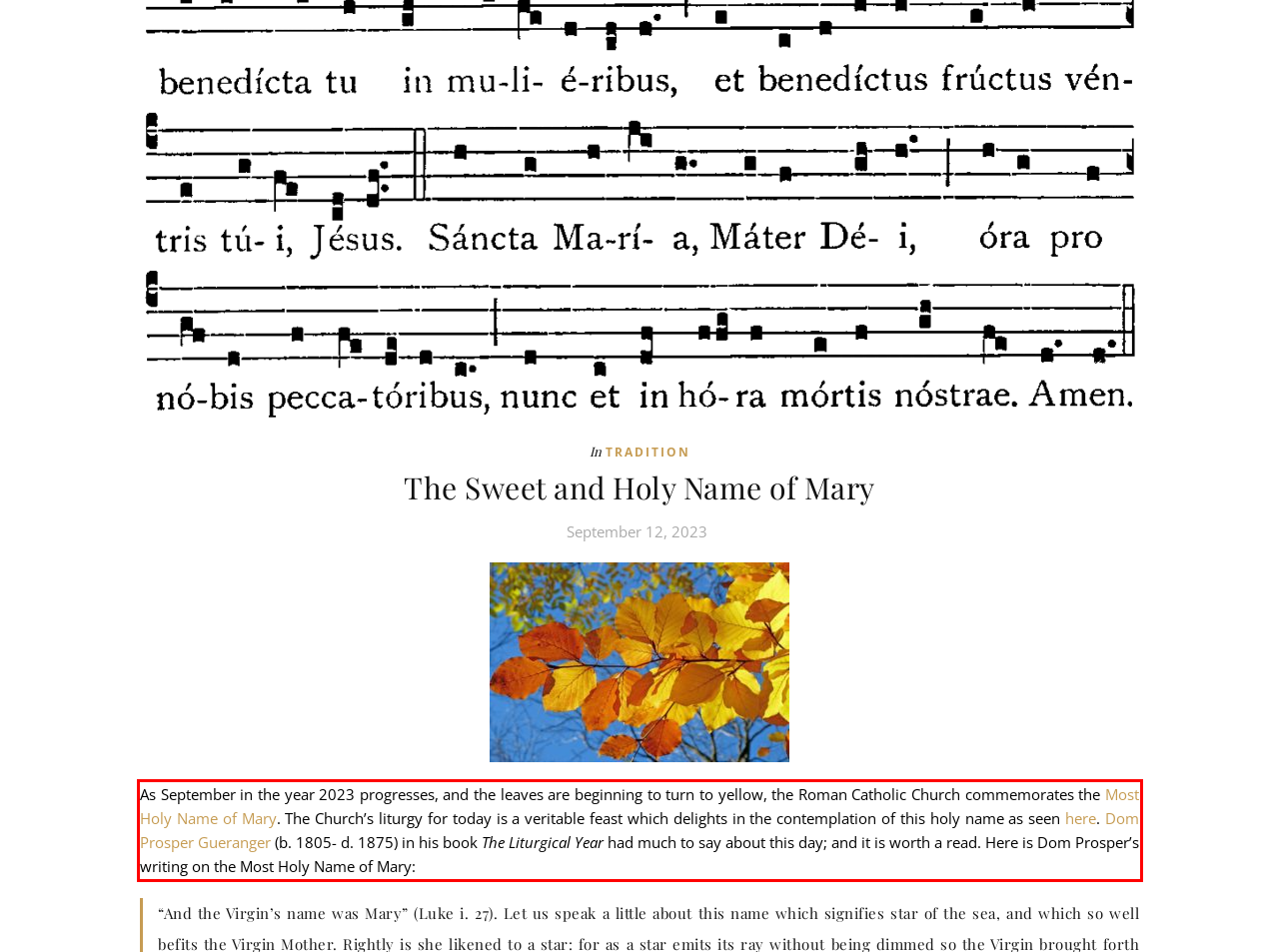Given a webpage screenshot with a red bounding box, perform OCR to read and deliver the text enclosed by the red bounding box.

As September in the year 2023 progresses, and the leaves are beginning to turn to yellow, the Roman Catholic Church commemorates the Most Holy Name of Mary. The Church’s liturgy for today is a veritable feast which delights in the contemplation of this holy name as seen here. Dom Prosper Gueranger (b. 1805- d. 1875) in his book The Liturgical Year had much to say about this day; and it is worth a read. Here is Dom Prosper’s writing on the Most Holy Name of Mary: